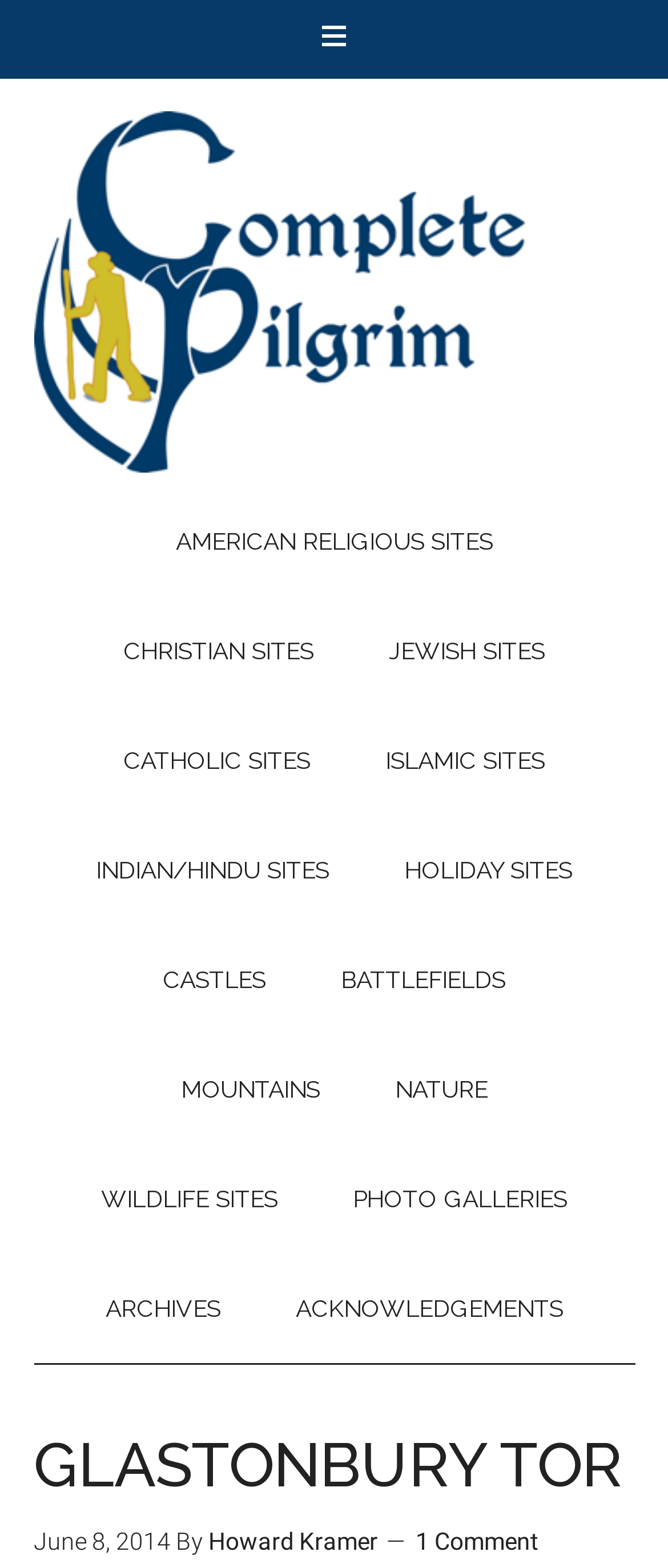What type of sites are listed on this webpage?
Based on the screenshot, answer the question with a single word or phrase.

Religious sites